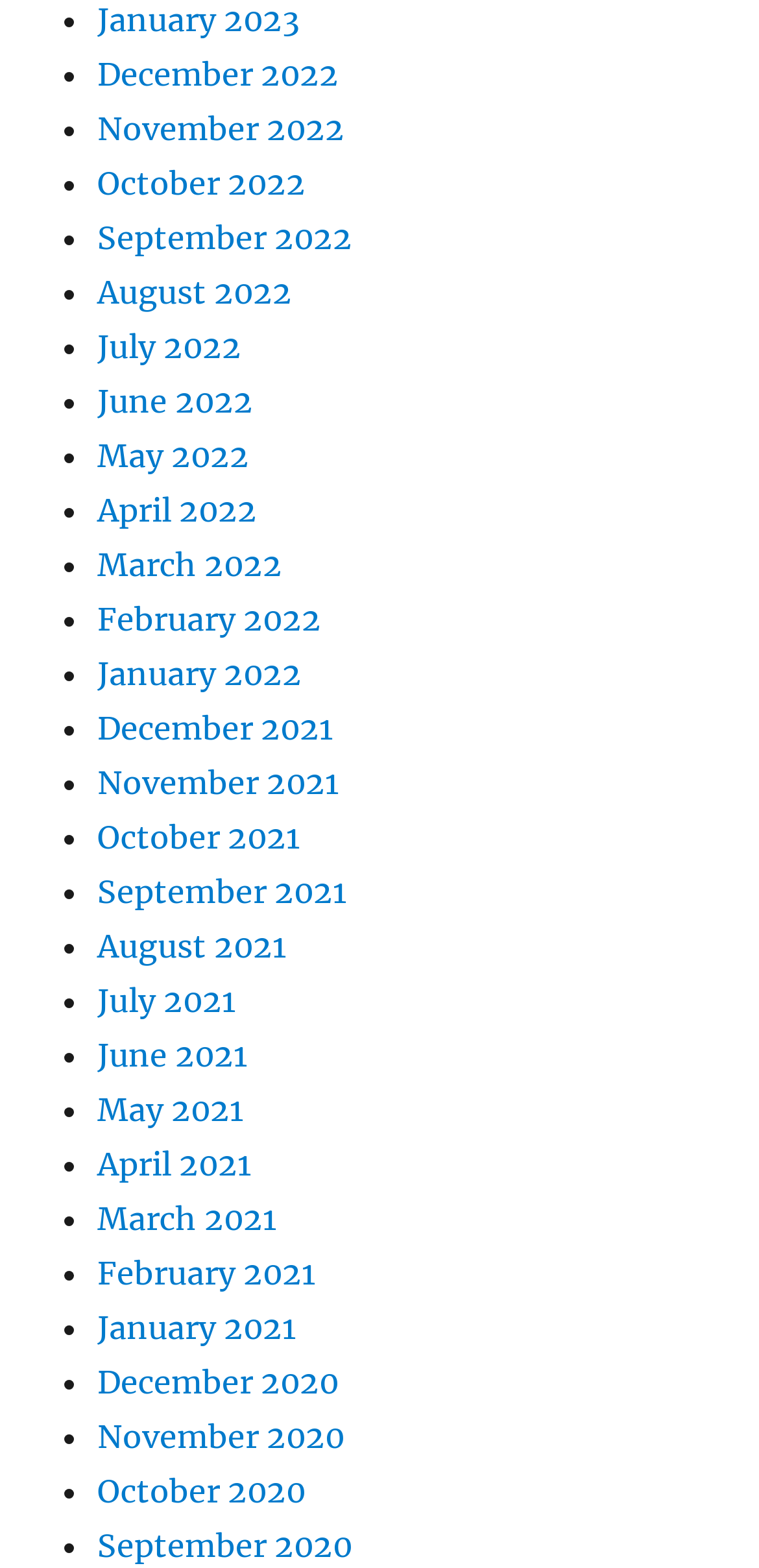Answer the question briefly using a single word or phrase: 
What is the earliest month listed?

December 2020